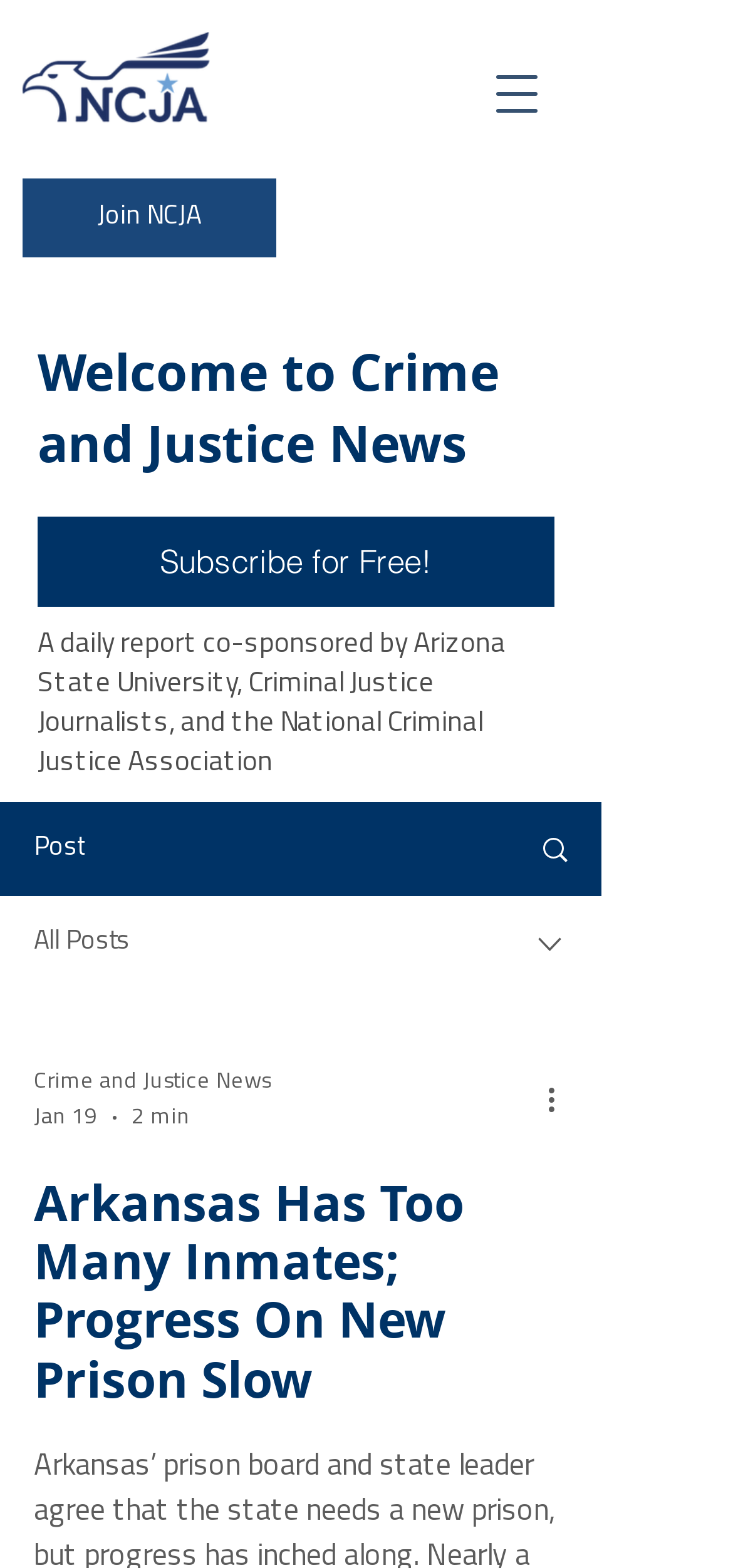Please determine the bounding box coordinates for the UI element described as: "Search".

[0.695, 0.513, 0.818, 0.57]